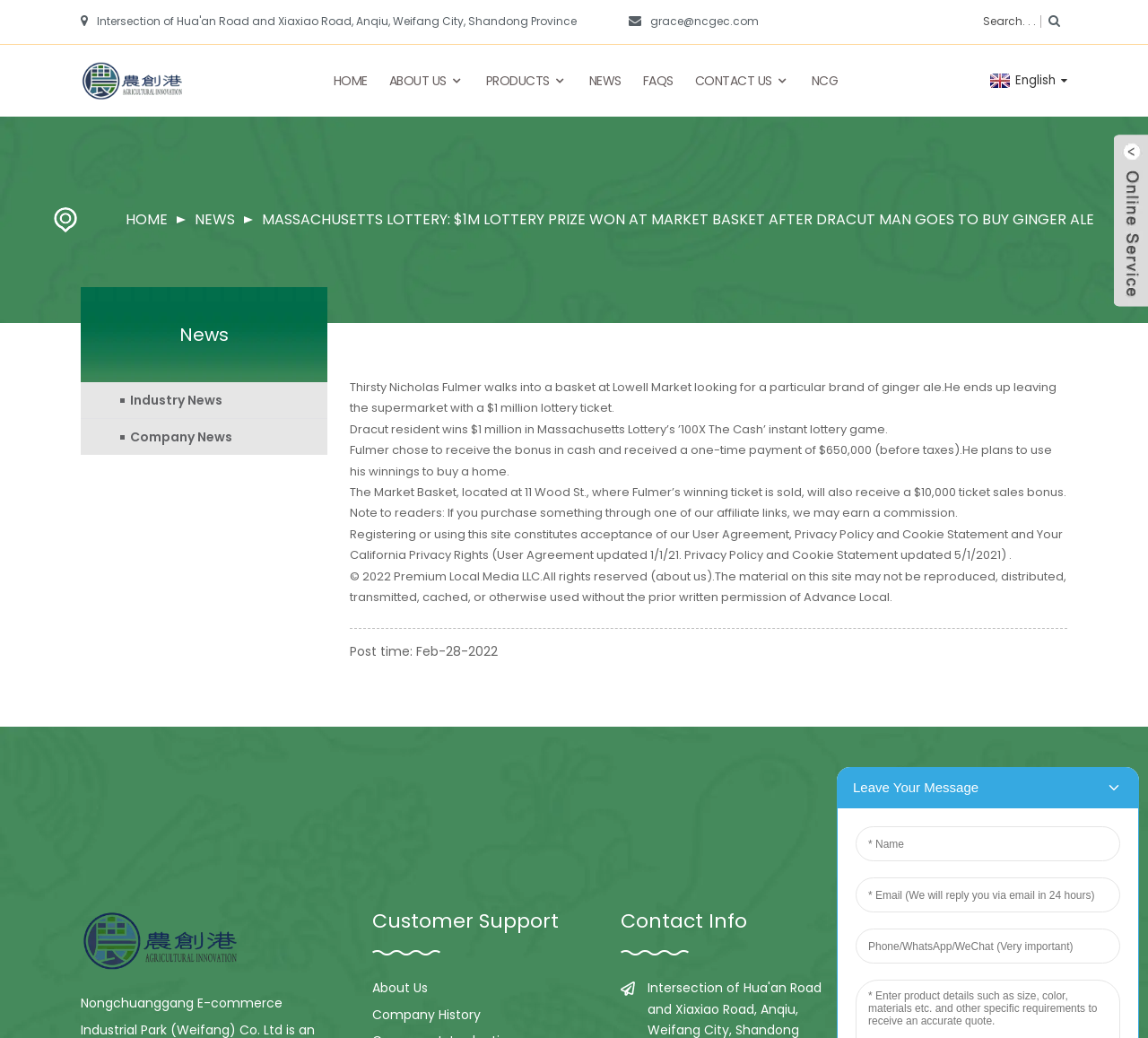Please identify the bounding box coordinates of the area I need to click to accomplish the following instruction: "Enter your name".

None